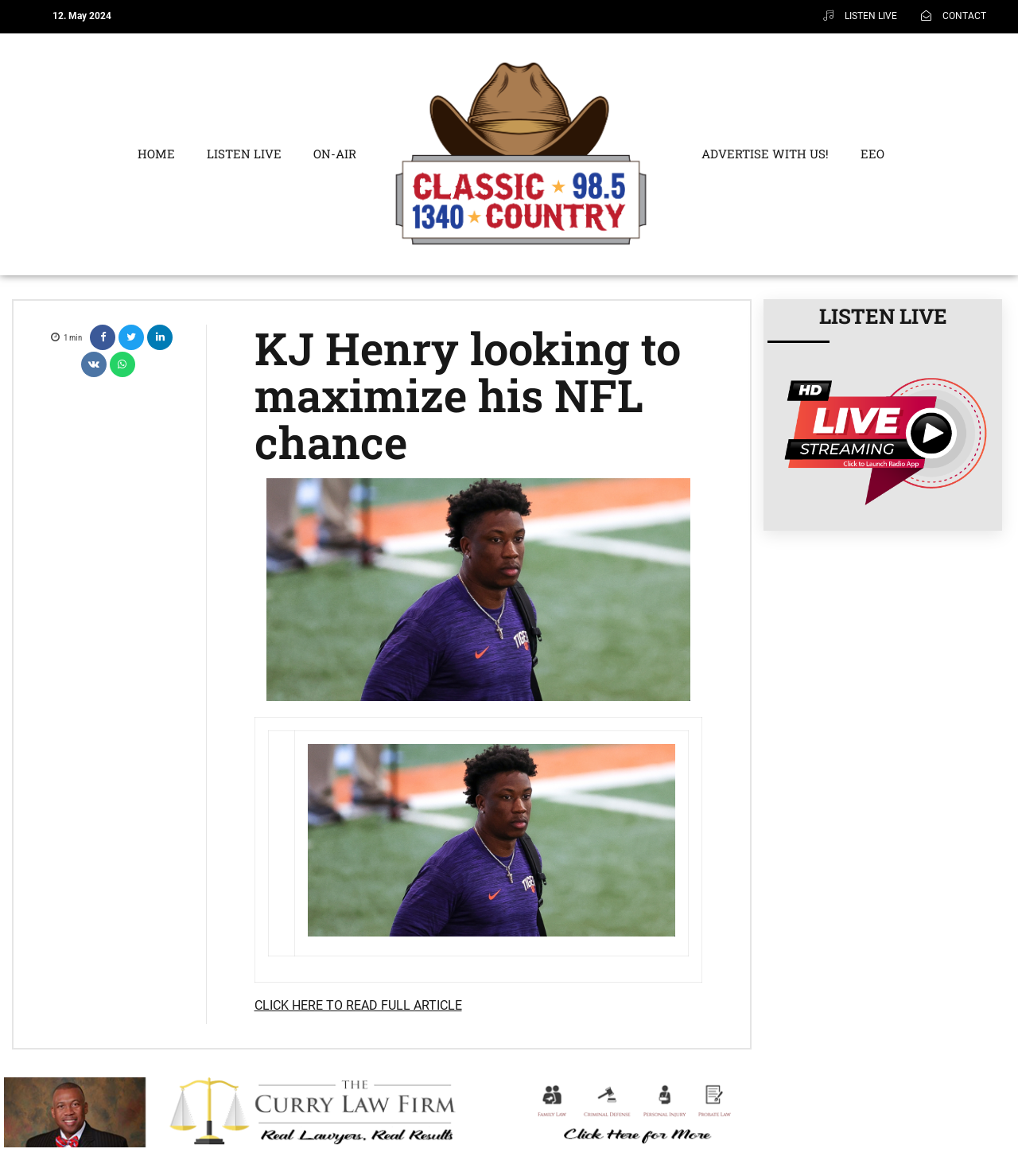Bounding box coordinates are given in the format (top-left x, top-left y, bottom-right x, bottom-right y). All values should be floating point numbers between 0 and 1. Provide the bounding box coordinate for the UI element described as: John Dixon In The Afternoon

[0.292, 0.222, 0.472, 0.248]